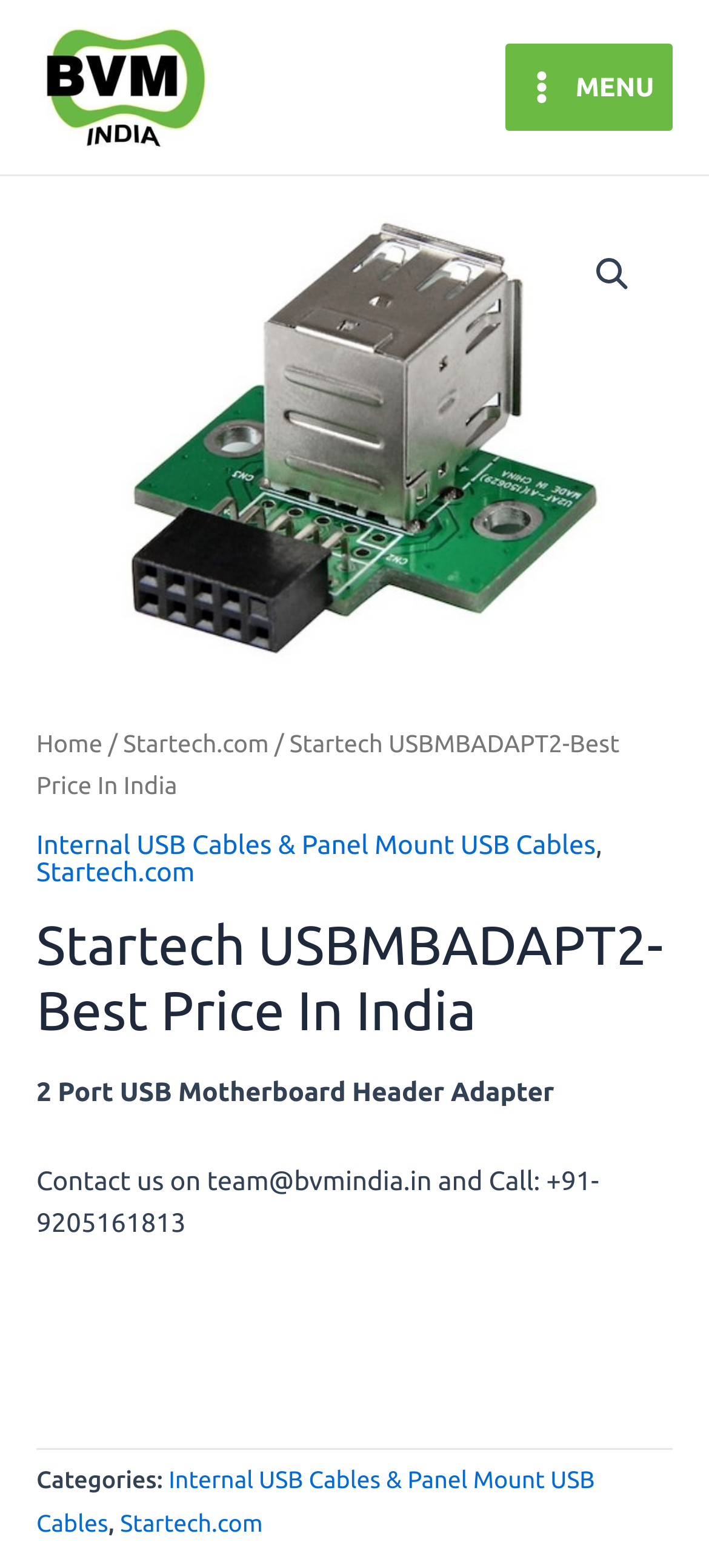Show the bounding box coordinates of the element that should be clicked to complete the task: "Search for something".

[0.819, 0.155, 0.911, 0.196]